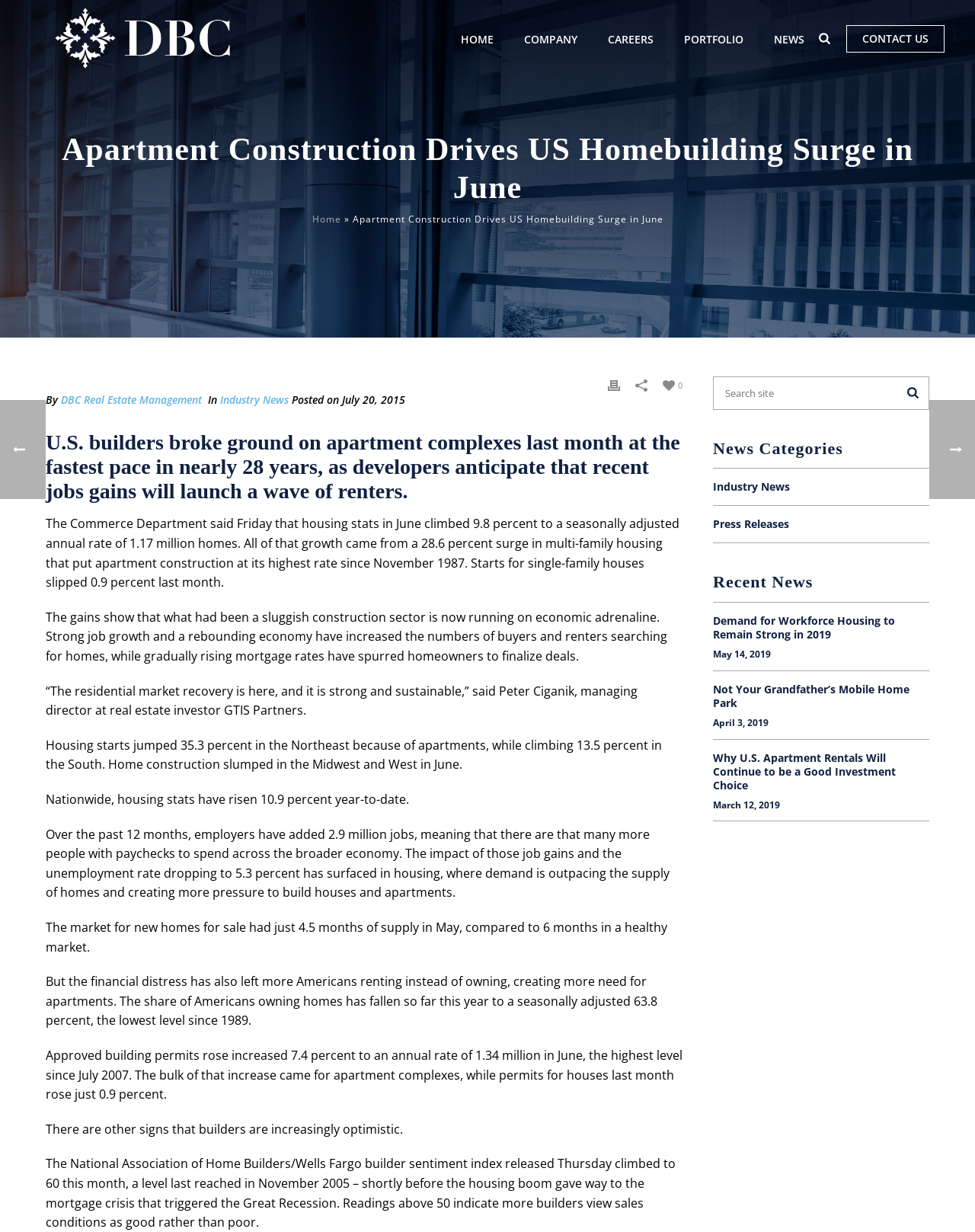Bounding box coordinates should be in the format (top-left x, top-left y, bottom-right x, bottom-right y) and all values should be floating point numbers between 0 and 1. Determine the bounding box coordinate for the UI element described as: Portfolio

[0.686, 0.0, 0.778, 0.062]